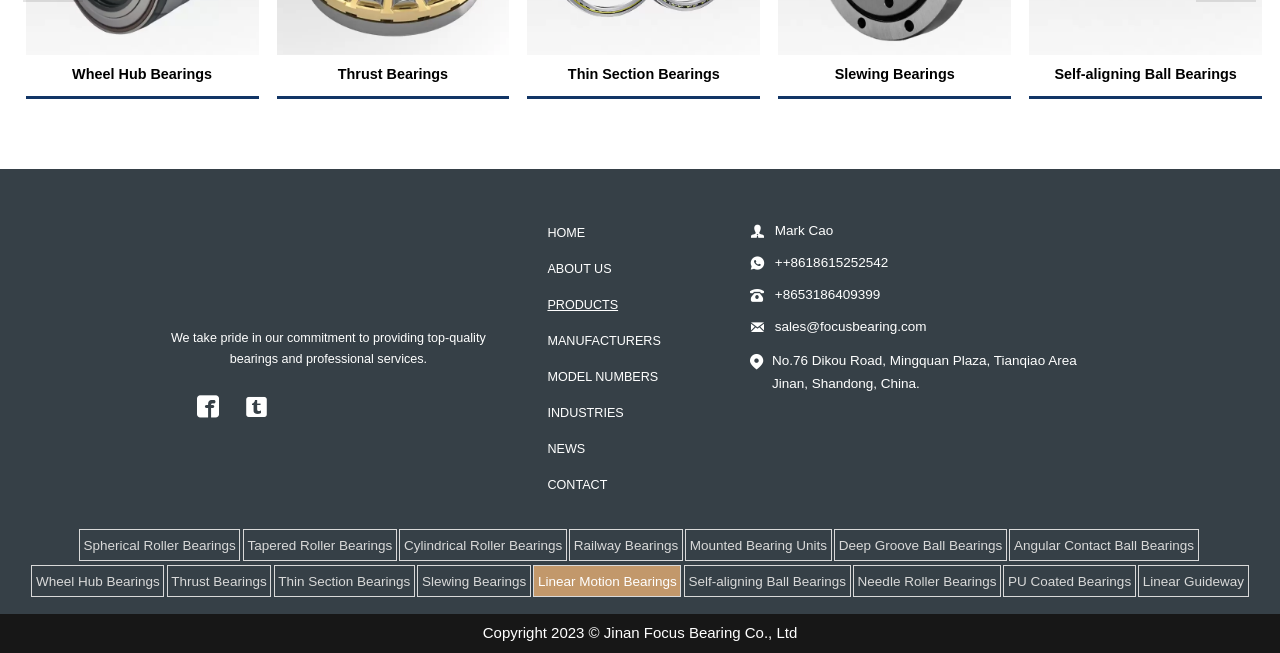Please find the bounding box coordinates for the clickable element needed to perform this instruction: "Click the CONTACT link".

[0.421, 0.716, 0.541, 0.771]